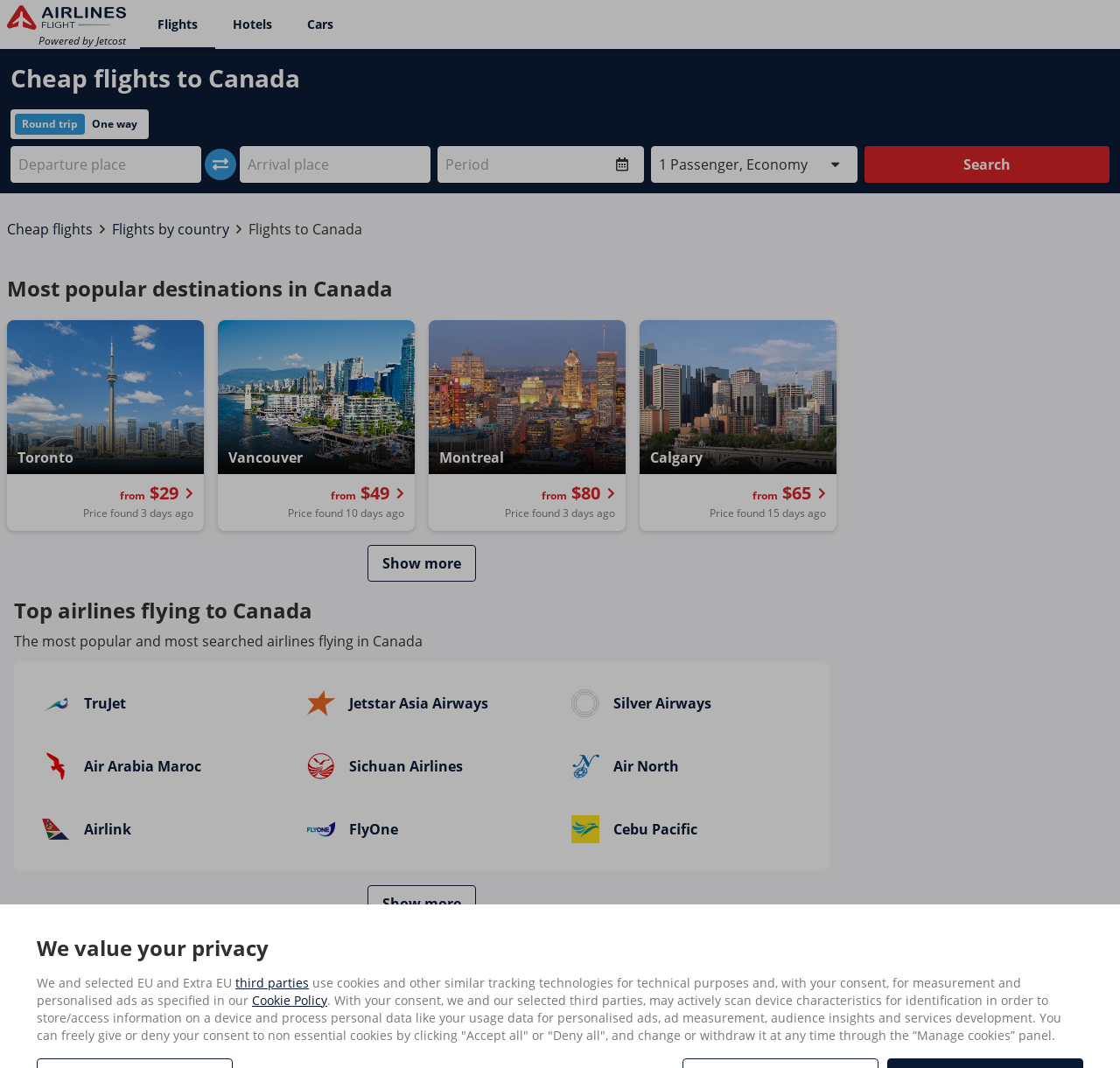What are the three options for flight types?
From the image, respond with a single word or phrase.

Round trip, One way, undefined